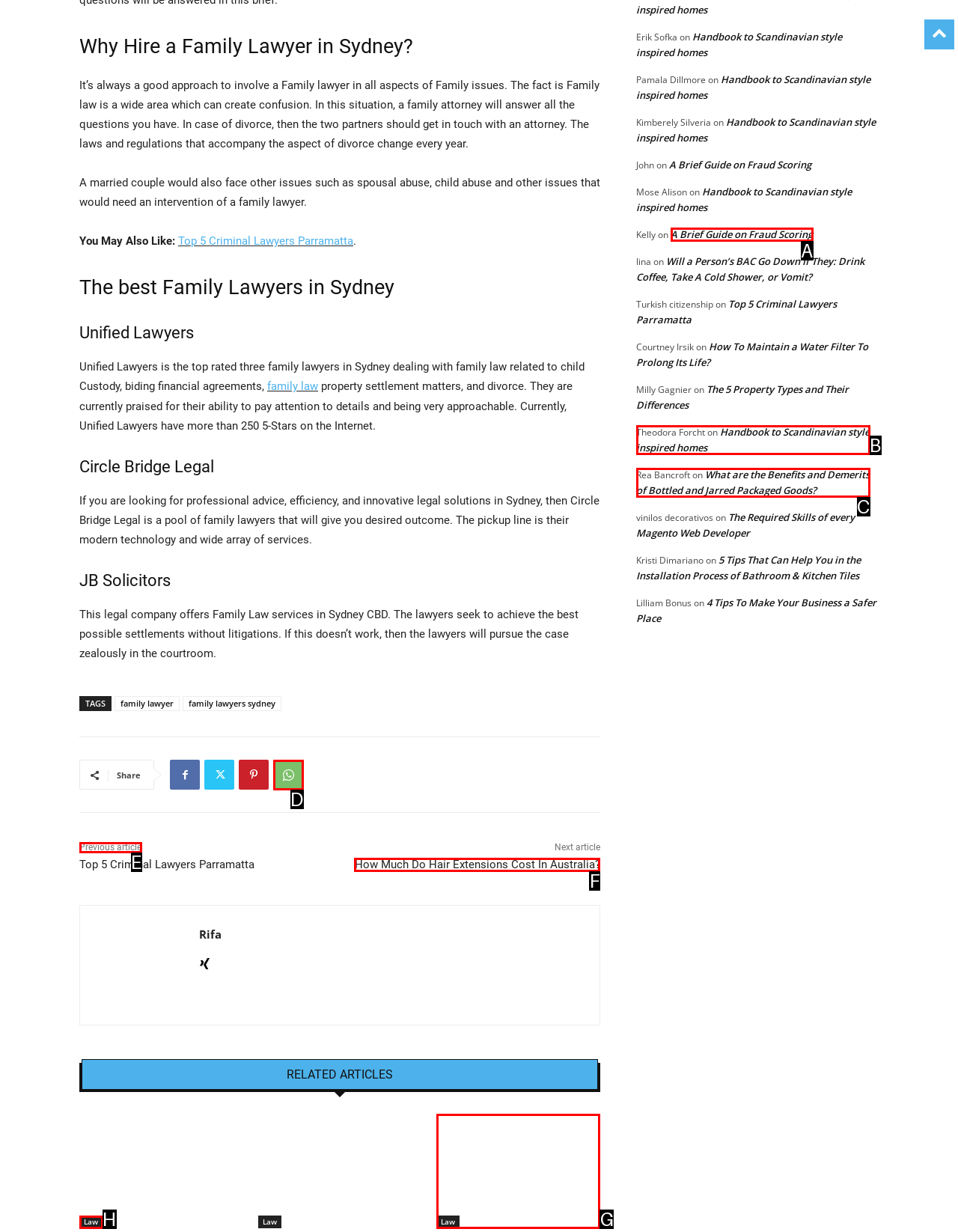Determine which UI element I need to click to achieve the following task: Click on 'Previous article' Provide your answer as the letter of the selected option.

E